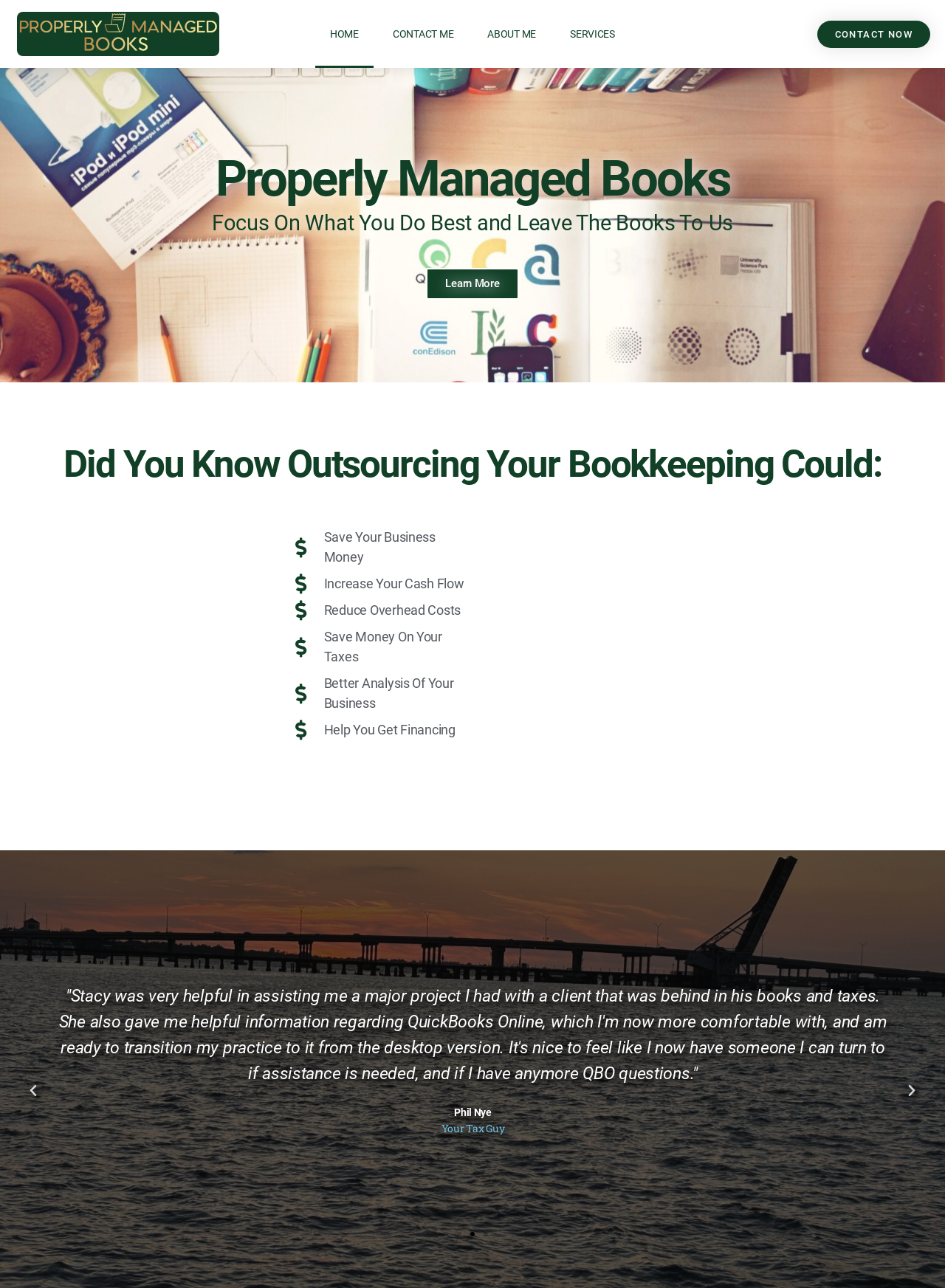Determine the bounding box coordinates of the UI element that matches the following description: "Learn More". The coordinates should be four float numbers between 0 and 1 in the format [left, top, right, bottom].

[0.451, 0.208, 0.549, 0.232]